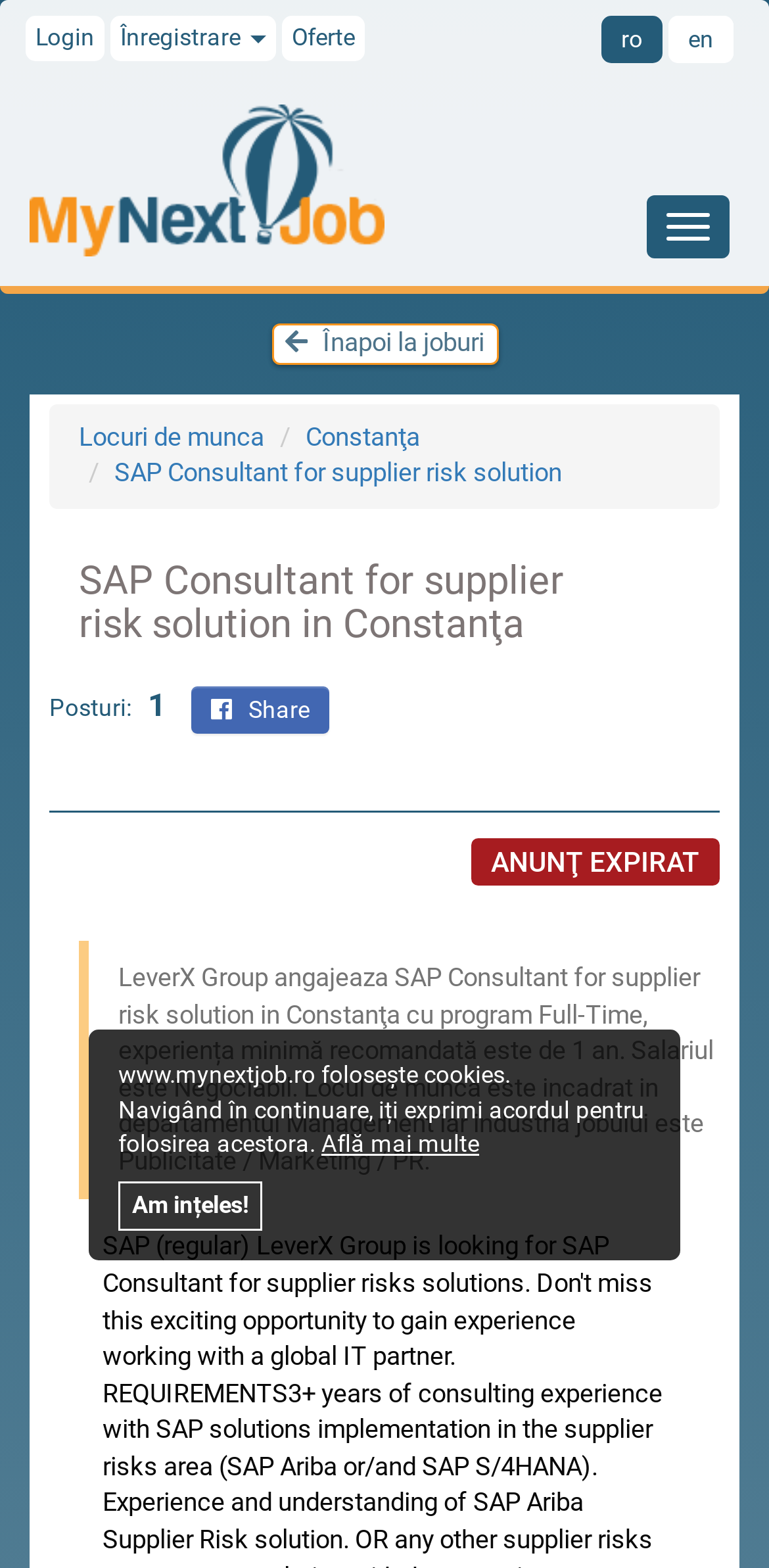What is the job type?
Refer to the image and offer an in-depth and detailed answer to the question.

The job type can be found in the static text element 'LeverX Group angajeaza SAP Consultant for supplier risk solution in Constanţa cu program Full-Time, experiența minimă recomandată este de 1 an.' which provides the job description, including the job type as Full-Time.